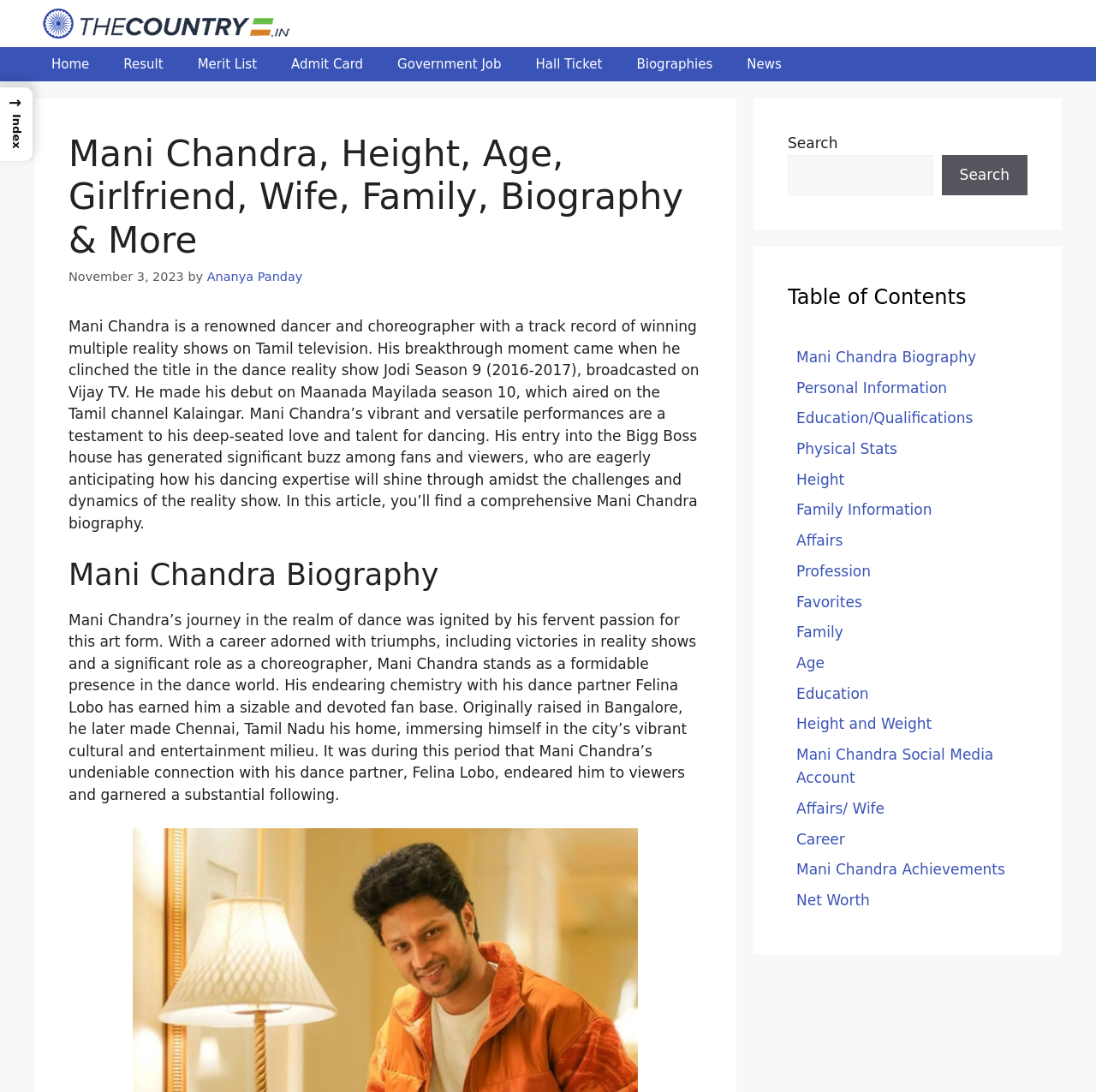What is the name of Mani Chandra's dance partner?
Please answer the question with a detailed response using the information from the screenshot.

The webpage mentions that Mani Chandra's endearing chemistry with his dance partner Felina Lobo has earned him a sizable and devoted fan base.